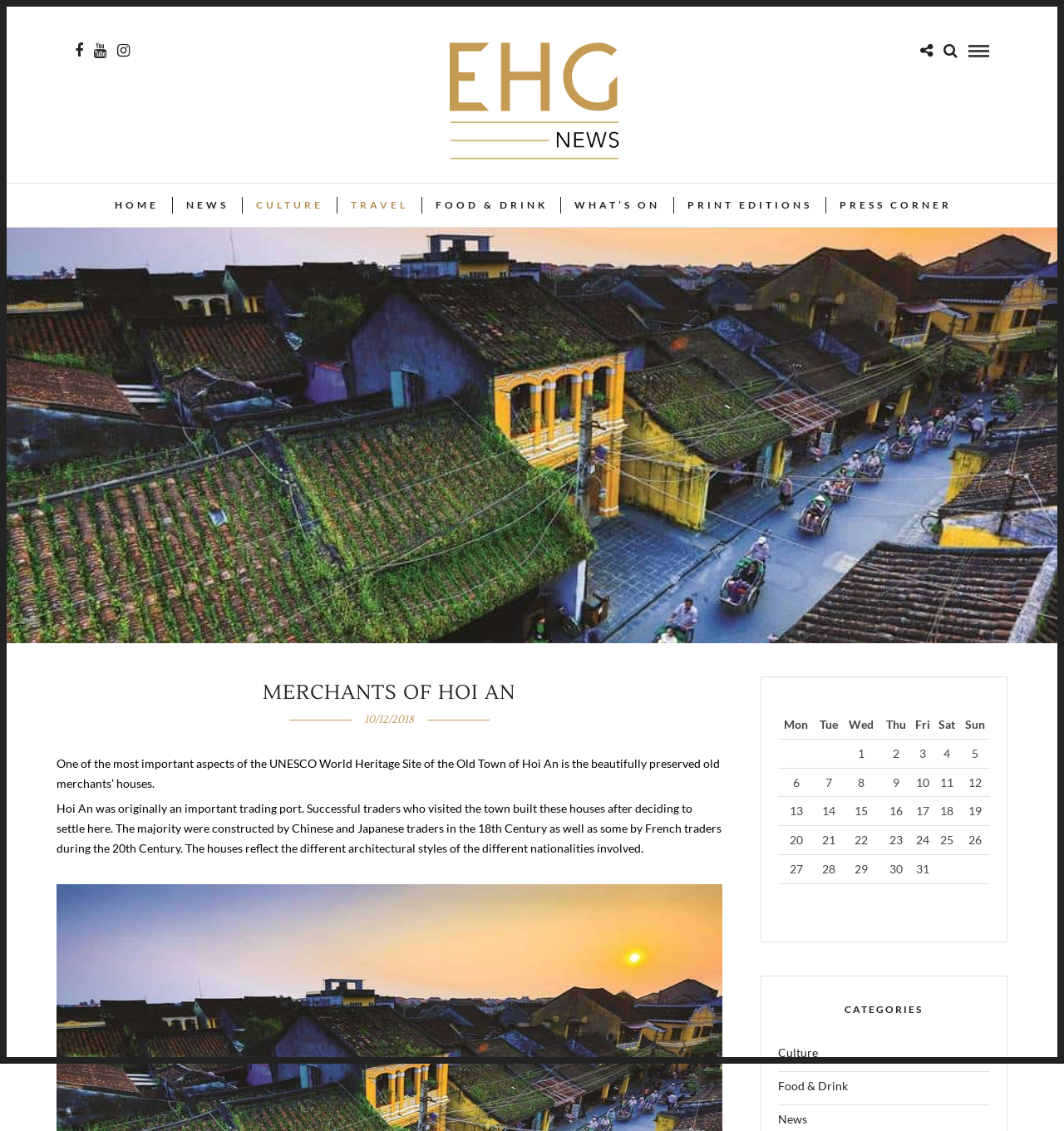Highlight the bounding box coordinates of the region I should click on to meet the following instruction: "Read the news article dated 10/12/2018".

[0.342, 0.63, 0.389, 0.642]